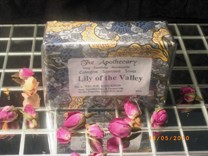Generate an elaborate description of what you see in the image.

This image features a beautifully packaged bar of "Lily of the Valley" soap from The Apothecary, highlighted by its elegant presentation and decorative elements. The soap is wrapped in a striking box adorned with a rich blue and gold pattern, suggesting luxury and care in its design. Scattered around the box are delicate rosebuds, which enhance its aesthetic appeal and evoke a sense of floral fragrance associated with the "Lily of the Valley" scent. The label on the box prominently displays the product name and identifies it as a soothing and fragrant addition to a personal care routine. This product is part of the Lilly of the Valley Toiletries Range, emphasizing its connection to natural elegance and beauty.